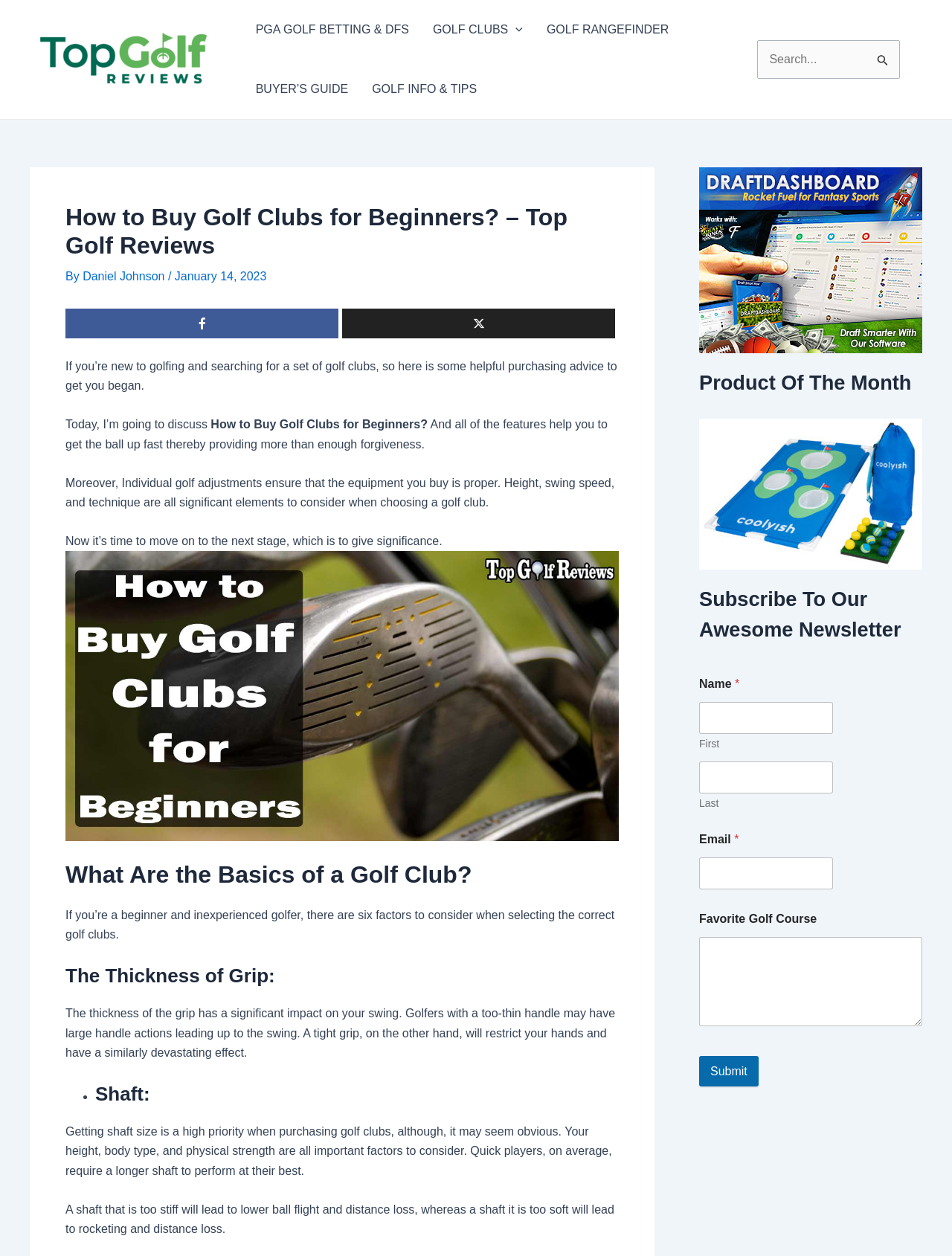Pinpoint the bounding box coordinates of the area that should be clicked to complete the following instruction: "Toggle GOLF CLUBS menu". The coordinates must be given as four float numbers between 0 and 1, i.e., [left, top, right, bottom].

[0.442, 0.0, 0.562, 0.047]